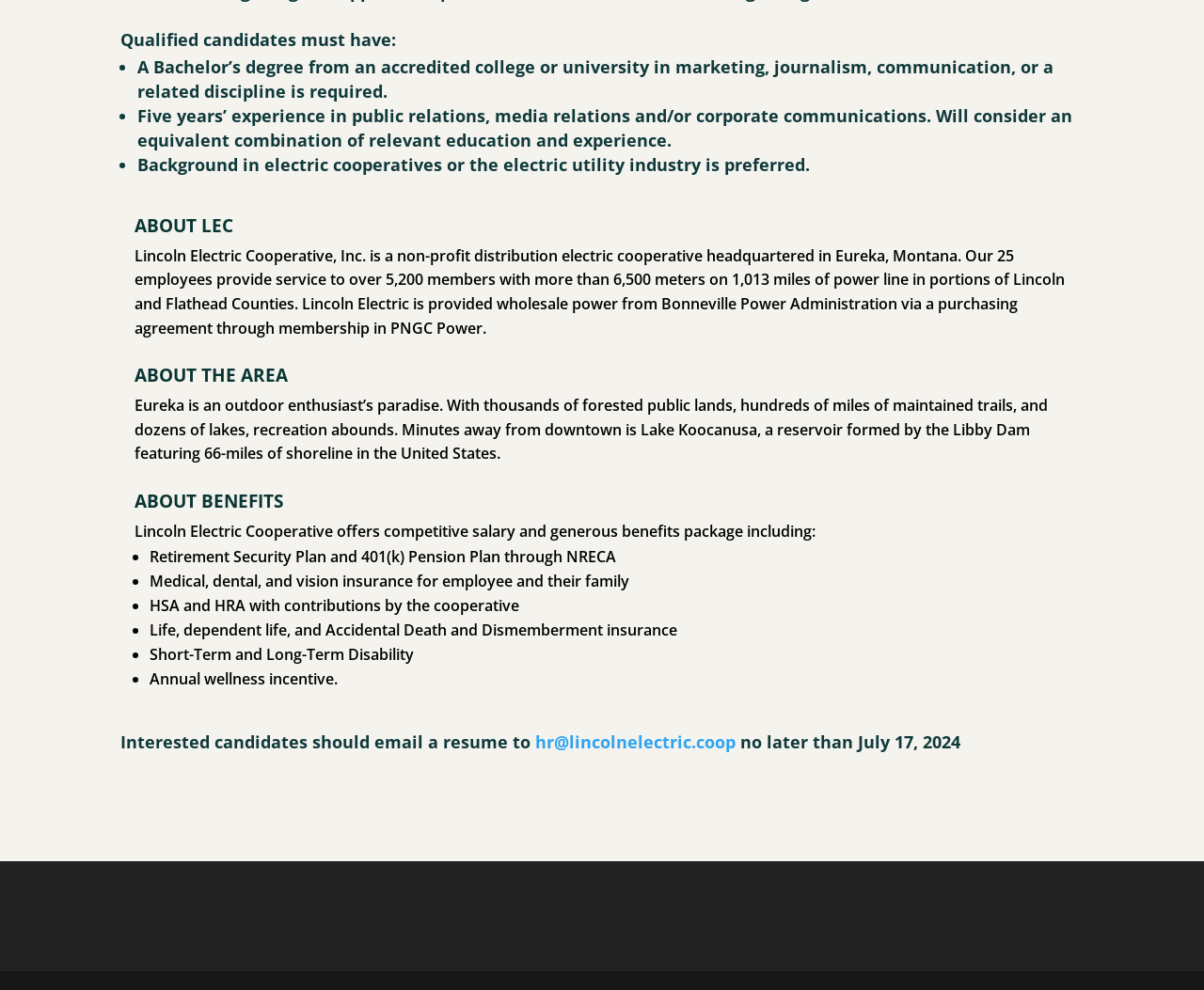Bounding box coordinates are specified in the format (top-left x, top-left y, bottom-right x, bottom-right y). All values are floating point numbers bounded between 0 and 1. Please provide the bounding box coordinate of the region this sentence describes: hr@lincolnelectric.coop

[0.445, 0.738, 0.615, 0.761]